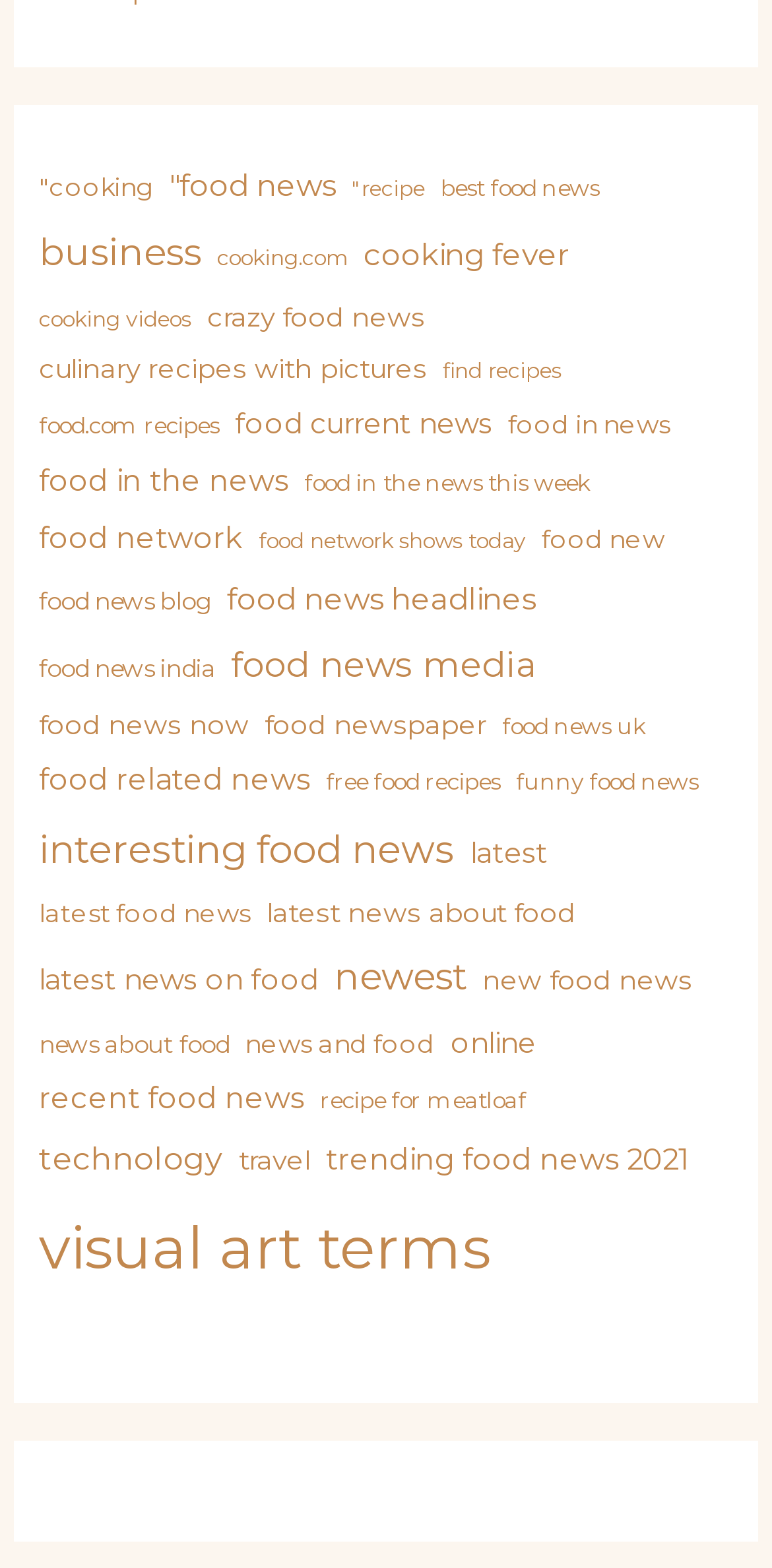What is the position of the 'food news' link?
Using the image, elaborate on the answer with as much detail as possible.

The 'food news' link has a y-coordinate of 0.185, which is roughly in the middle of the webpage, and an x-coordinate of 0.268, which is on the left side of the webpage.